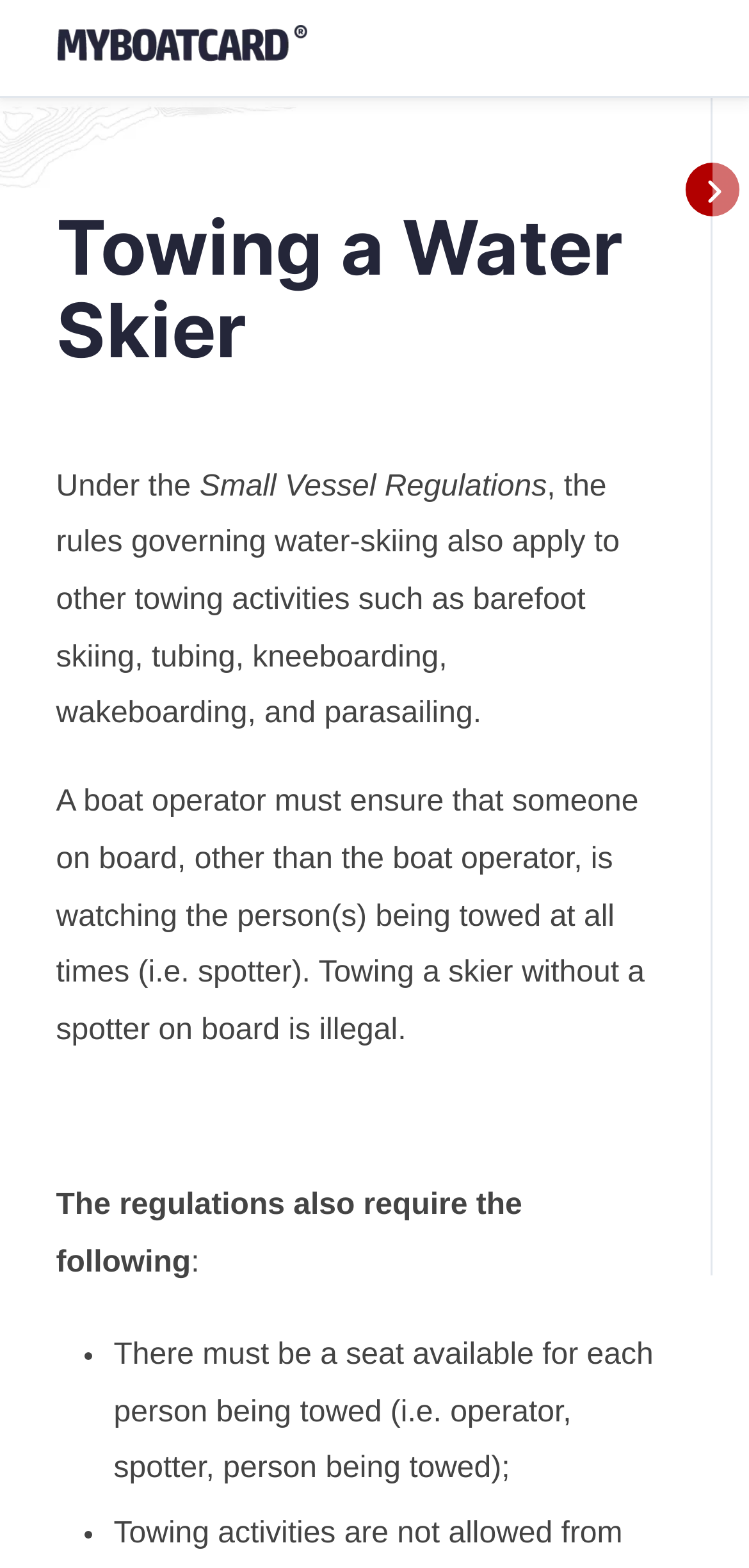Generate a thorough caption that explains the contents of the webpage.

The webpage is about the Boating License Course, specifically Chapter 5, which focuses on Towing a Water Skier under the Small Vessel Regulations. At the top left of the page, there is a link. Below it, there is a heading that reads "Towing a Water Skier". 

Under the heading, there are several paragraphs of text. The first paragraph explains that the rules governing water-skiing also apply to other towing activities. The second paragraph states that a boat operator must ensure someone on board is watching the person being towed at all times. 

Below these paragraphs, there is a section that outlines the regulations, starting with the phrase "The regulations also require the following". This section is presented in a list format, with each point marked by a bullet point. The first point states that there must be a seat available for each person being towed.